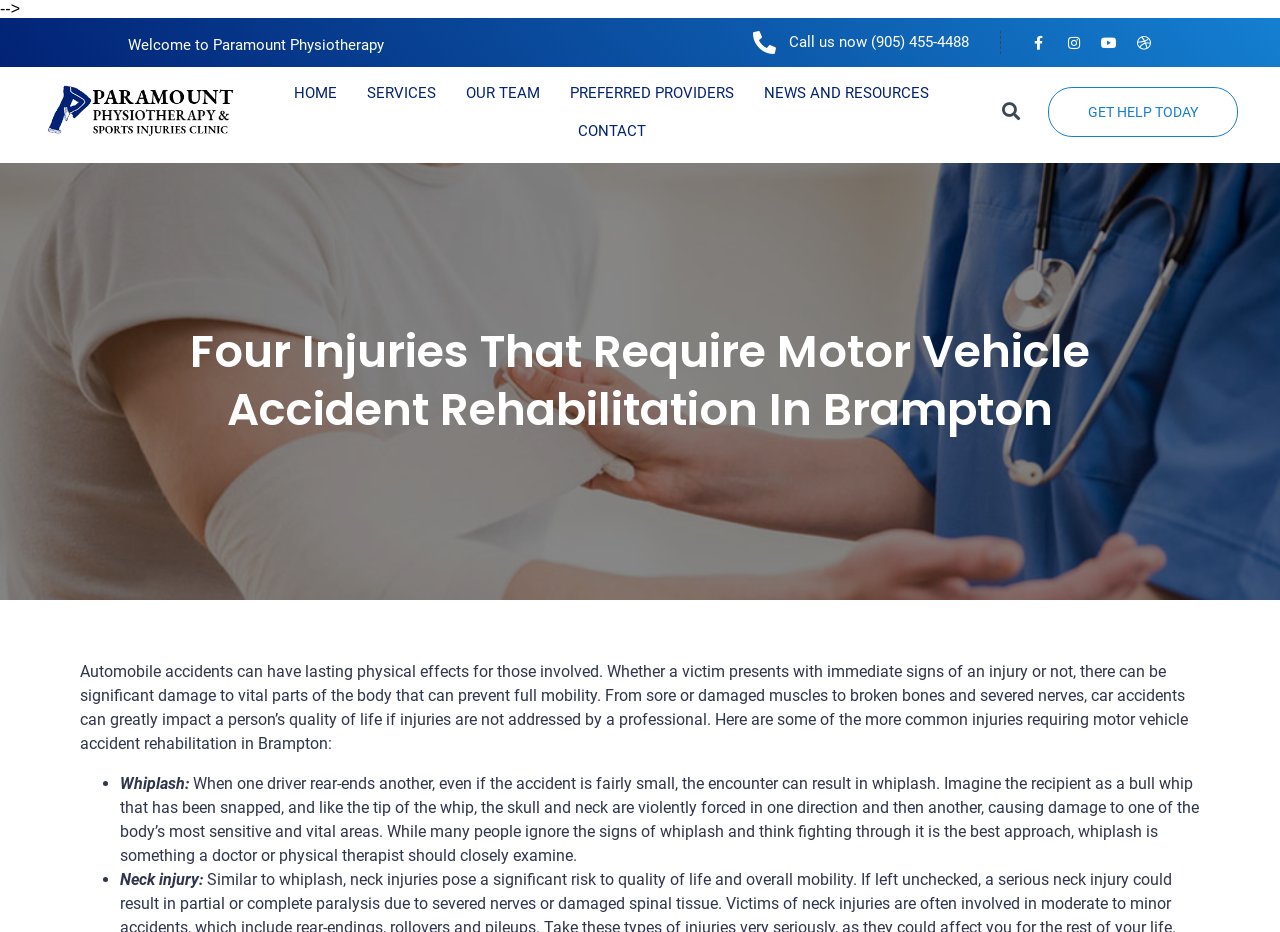What is one of the common injuries requiring motor vehicle accident rehabilitation?
Based on the screenshot, respond with a single word or phrase.

Whiplash